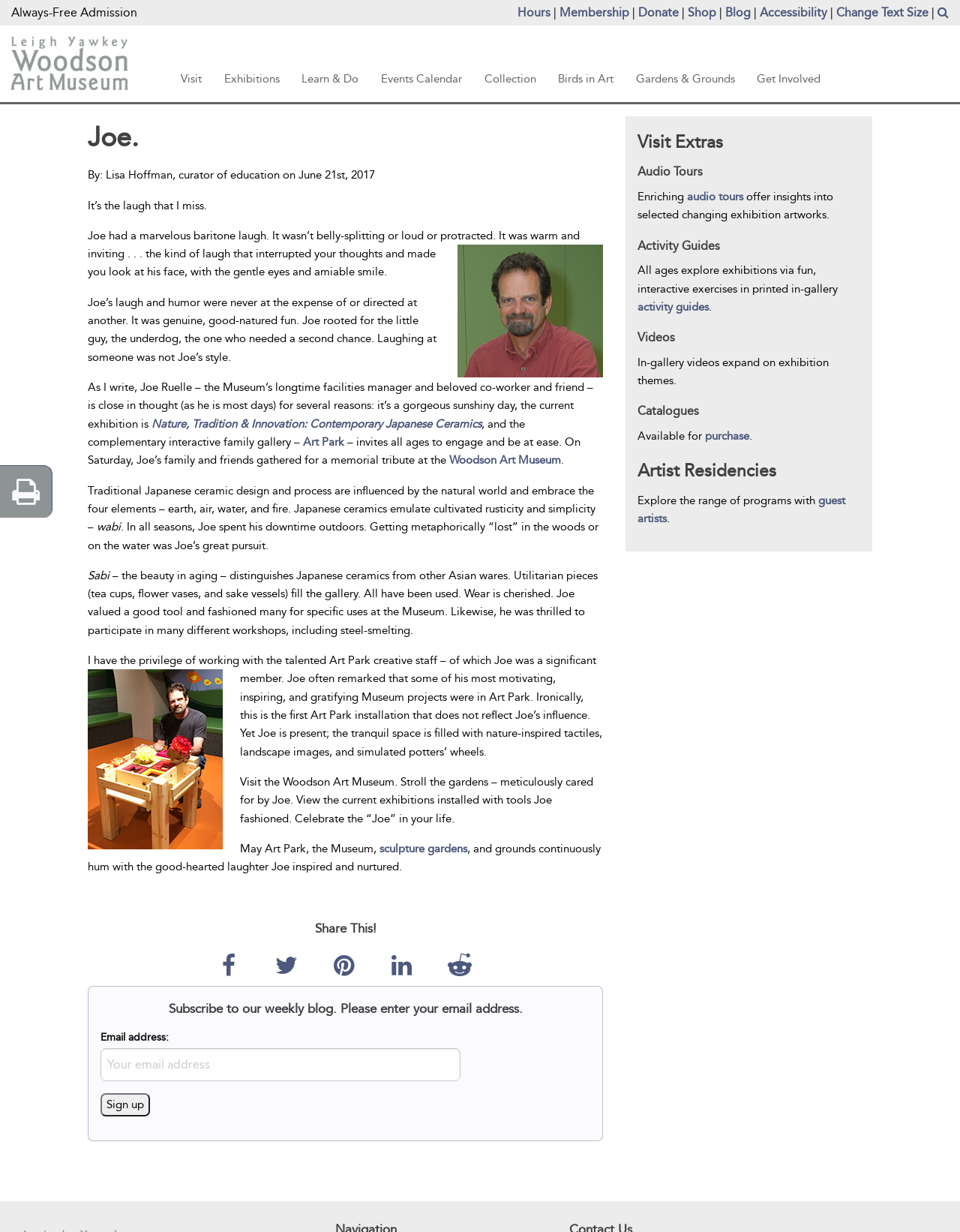Please indicate the bounding box coordinates for the clickable area to complete the following task: "Click the 'Blog' link". The coordinates should be specified as four float numbers between 0 and 1, i.e., [left, top, right, bottom].

[0.755, 0.004, 0.782, 0.016]